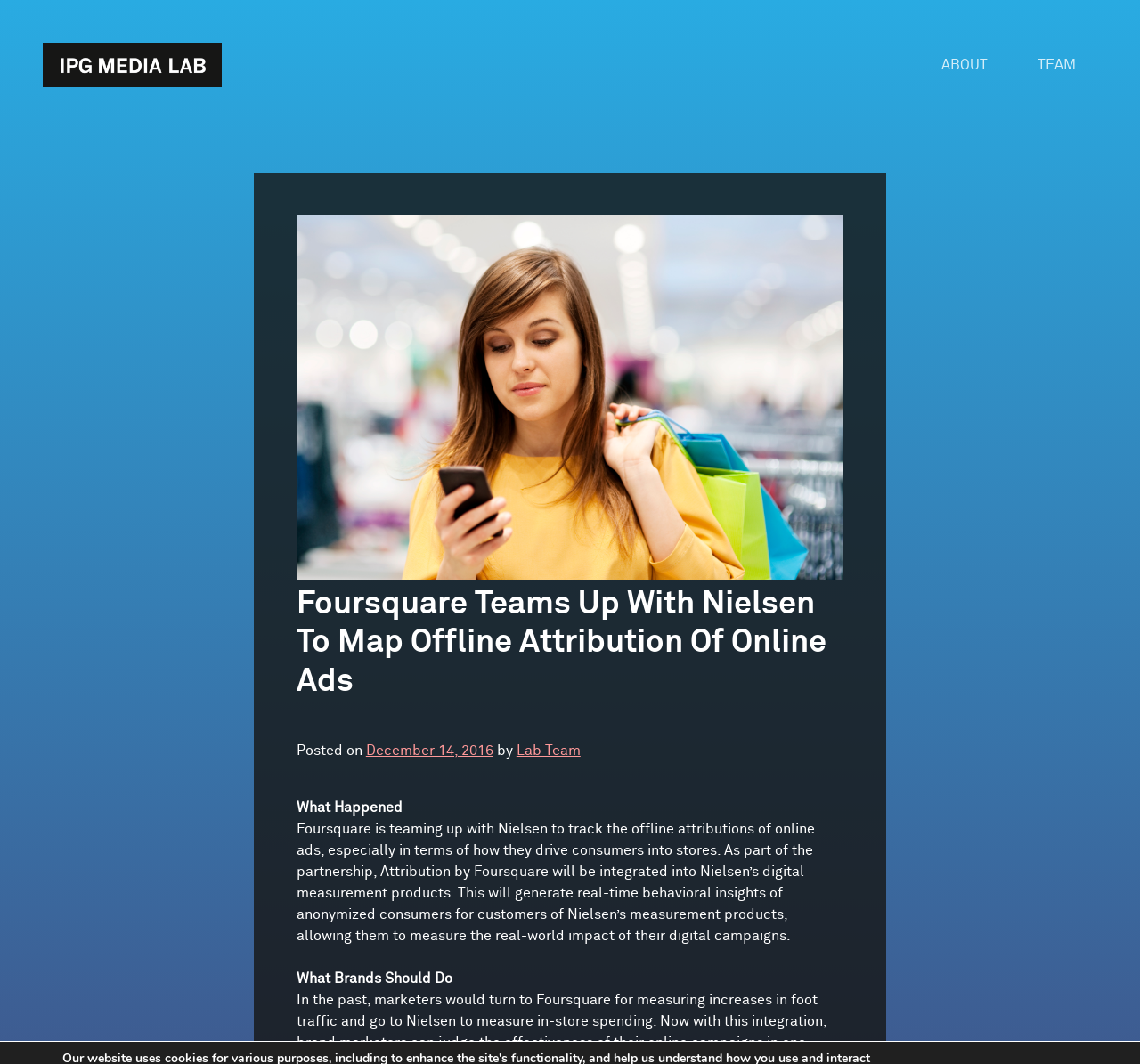Identify the bounding box coordinates for the UI element described by the following text: "Lab Team". Provide the coordinates as four float numbers between 0 and 1, in the format [left, top, right, bottom].

[0.453, 0.699, 0.509, 0.712]